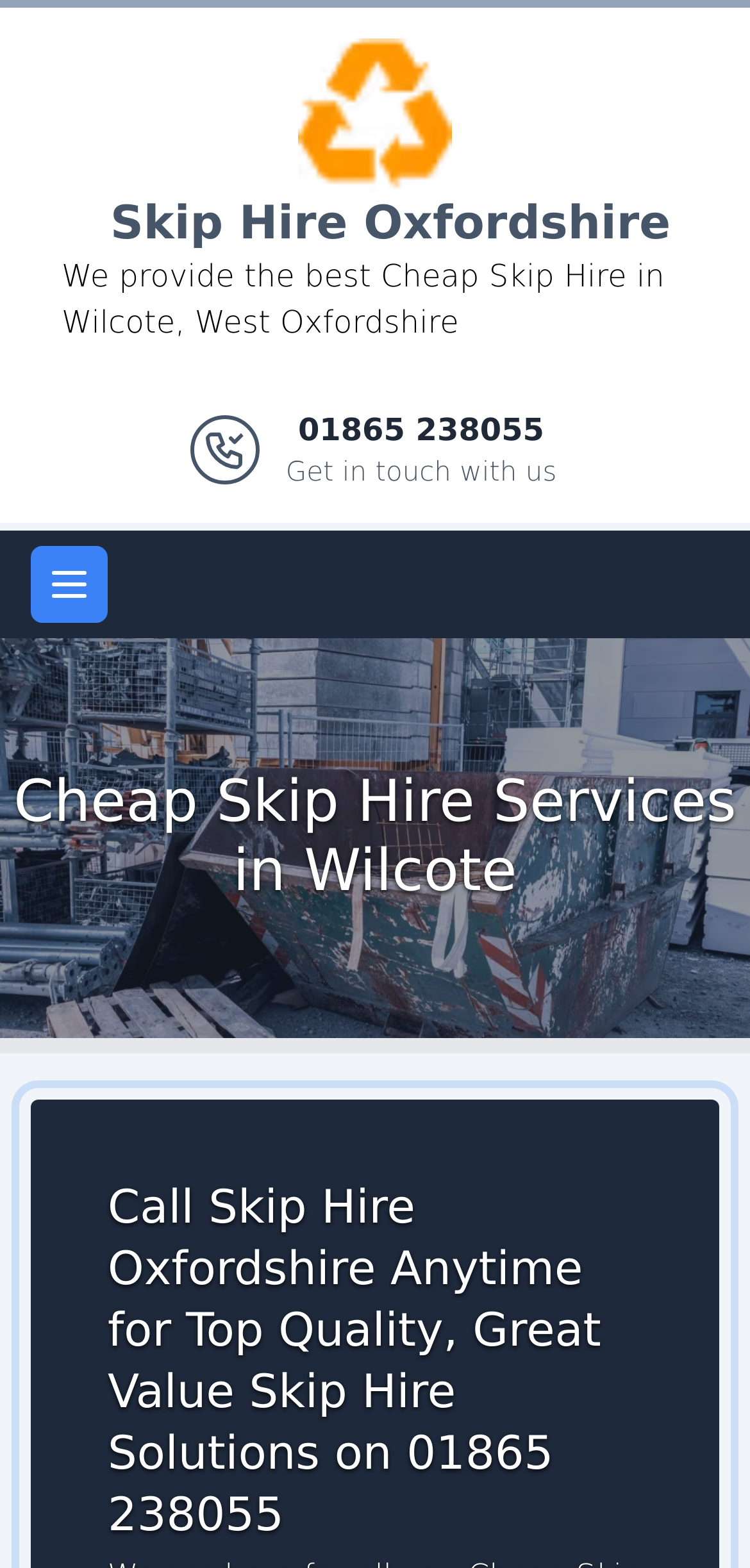What is the phone number to get in touch with Skip Hire Oxfordshire?
Using the image, answer in one word or phrase.

01865 238055